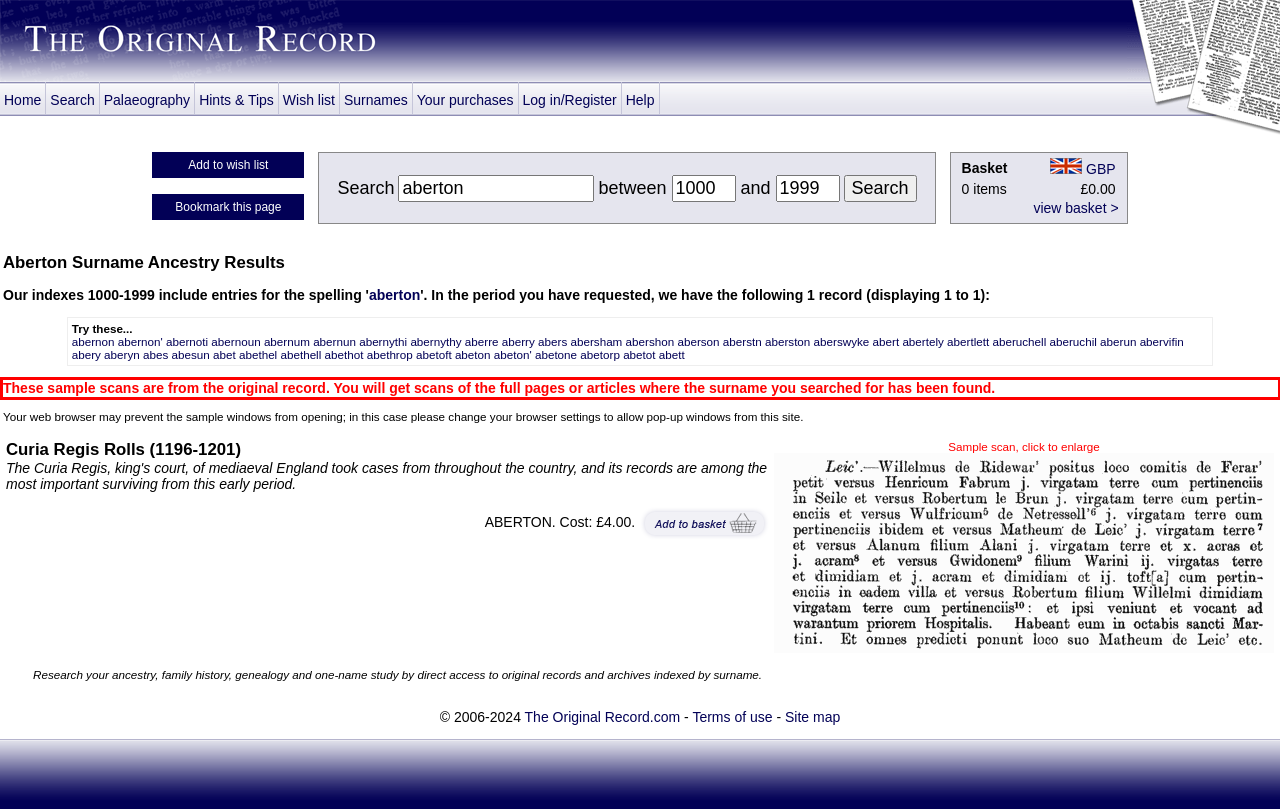You are provided with a screenshot of a webpage featuring a red rectangle bounding box. Extract the text content within this red bounding box using OCR.

These sample scans are from the original record. You will get scans of the full pages or articles where the surname you searched for has been found.